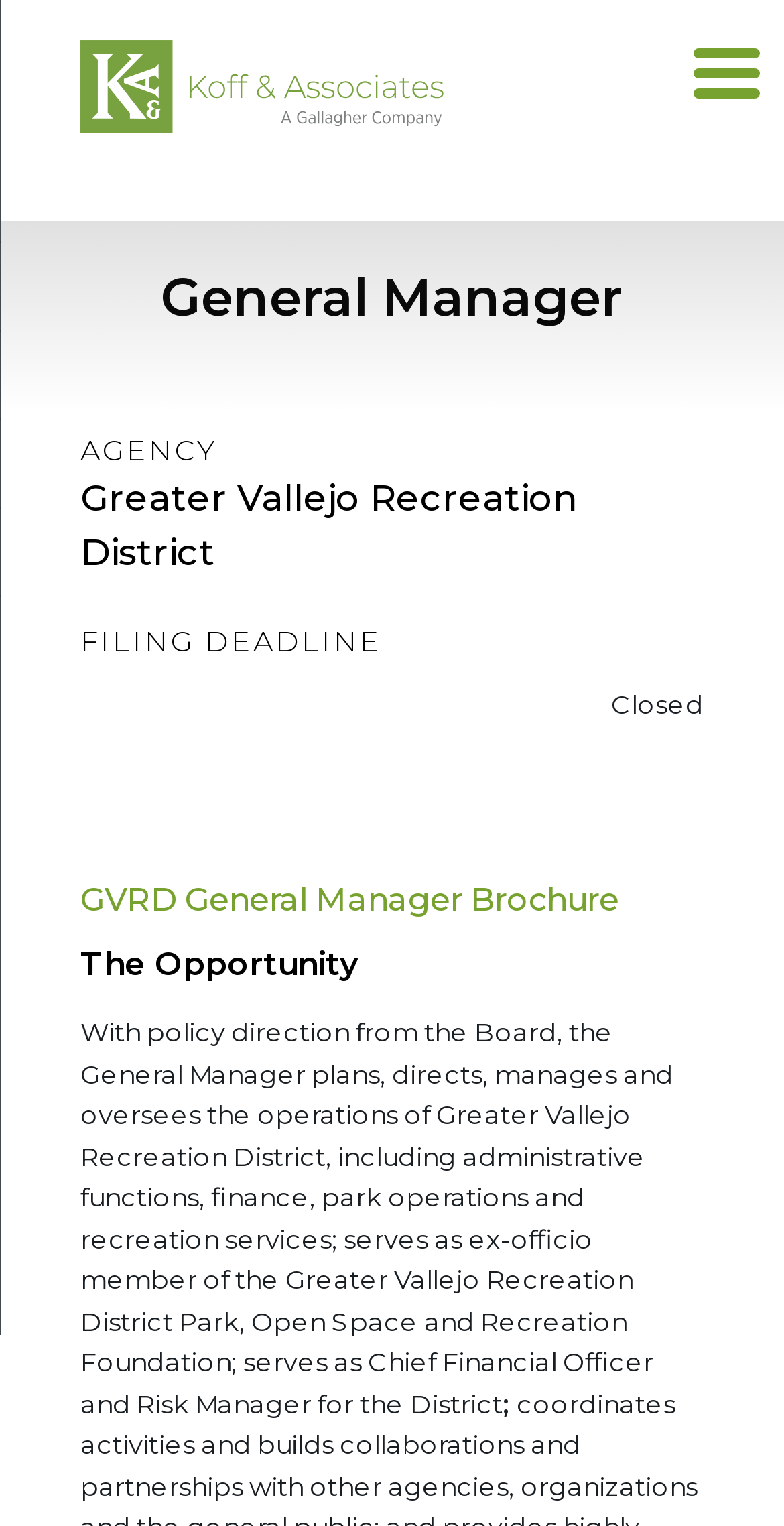What is the name of the recruitment agency? Analyze the screenshot and reply with just one word or a short phrase.

Koff & Associates